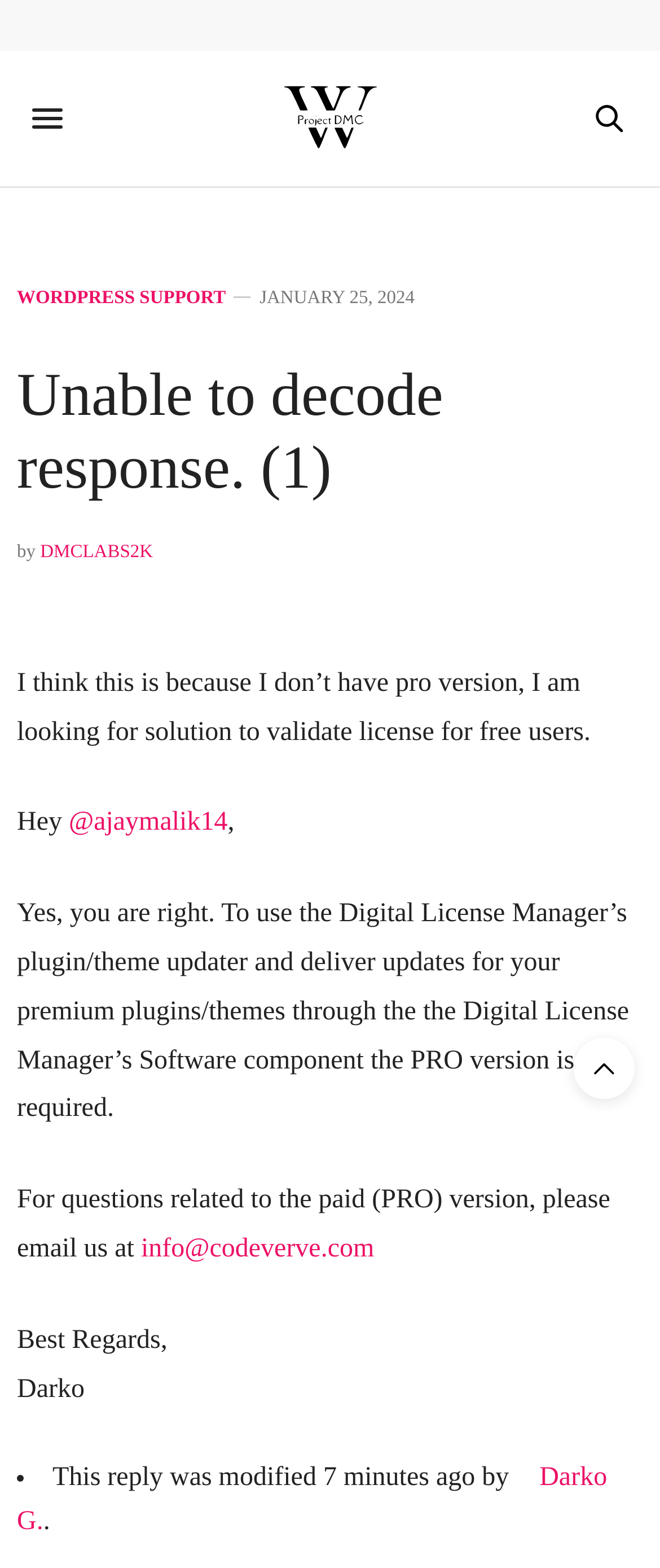Please determine the bounding box coordinates, formatted as (top-left x, top-left y, bottom-right x, bottom-right y), with all values as floating point numbers between 0 and 1. Identify the bounding box of the region described as: Darko G.

[0.026, 0.934, 0.92, 0.98]